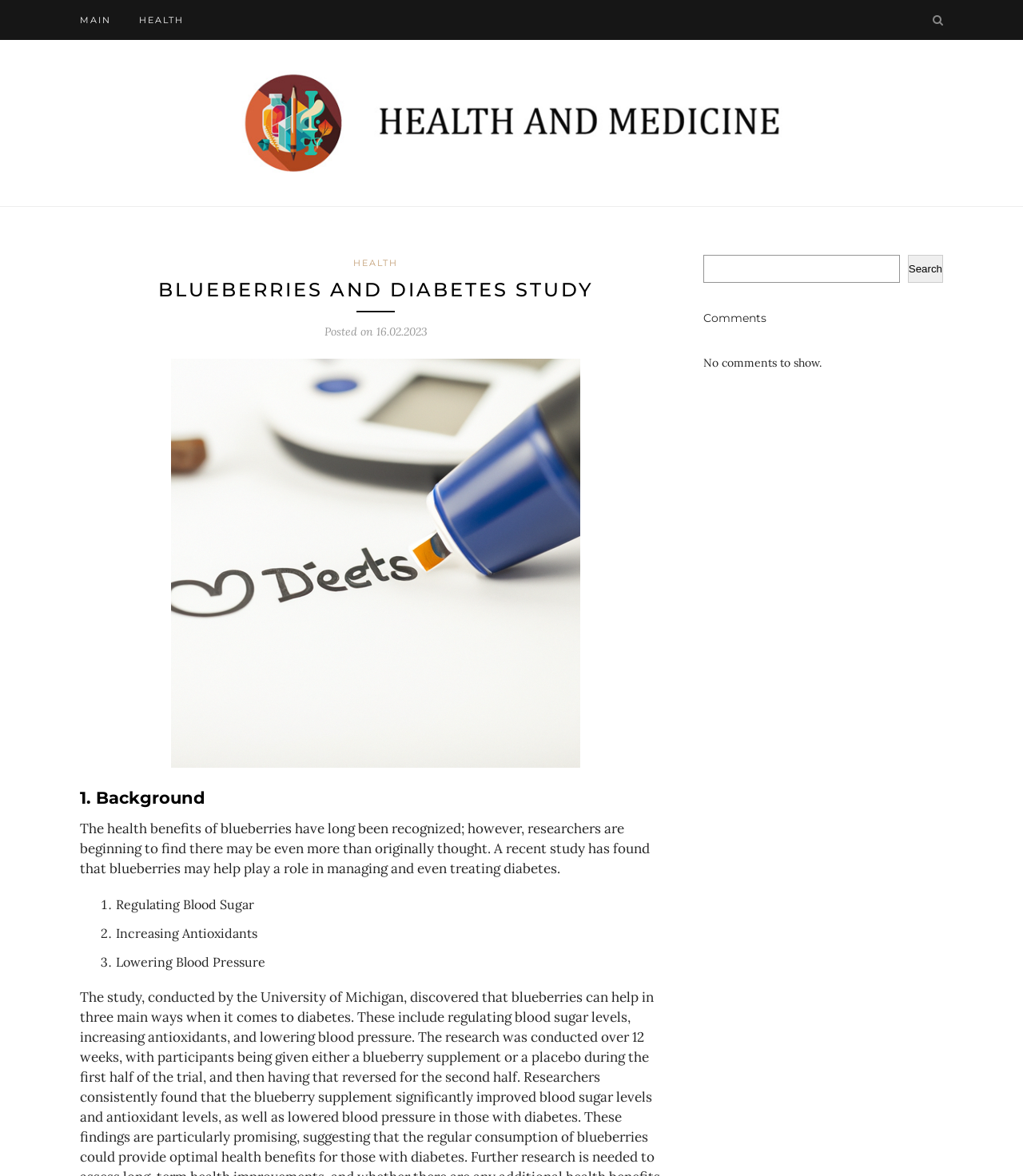What is the date of the post?
Refer to the image and provide a thorough answer to the question.

I found the date of the post by looking at the static text element 'Posted on' and its adjacent static text element '16.02.2023'.